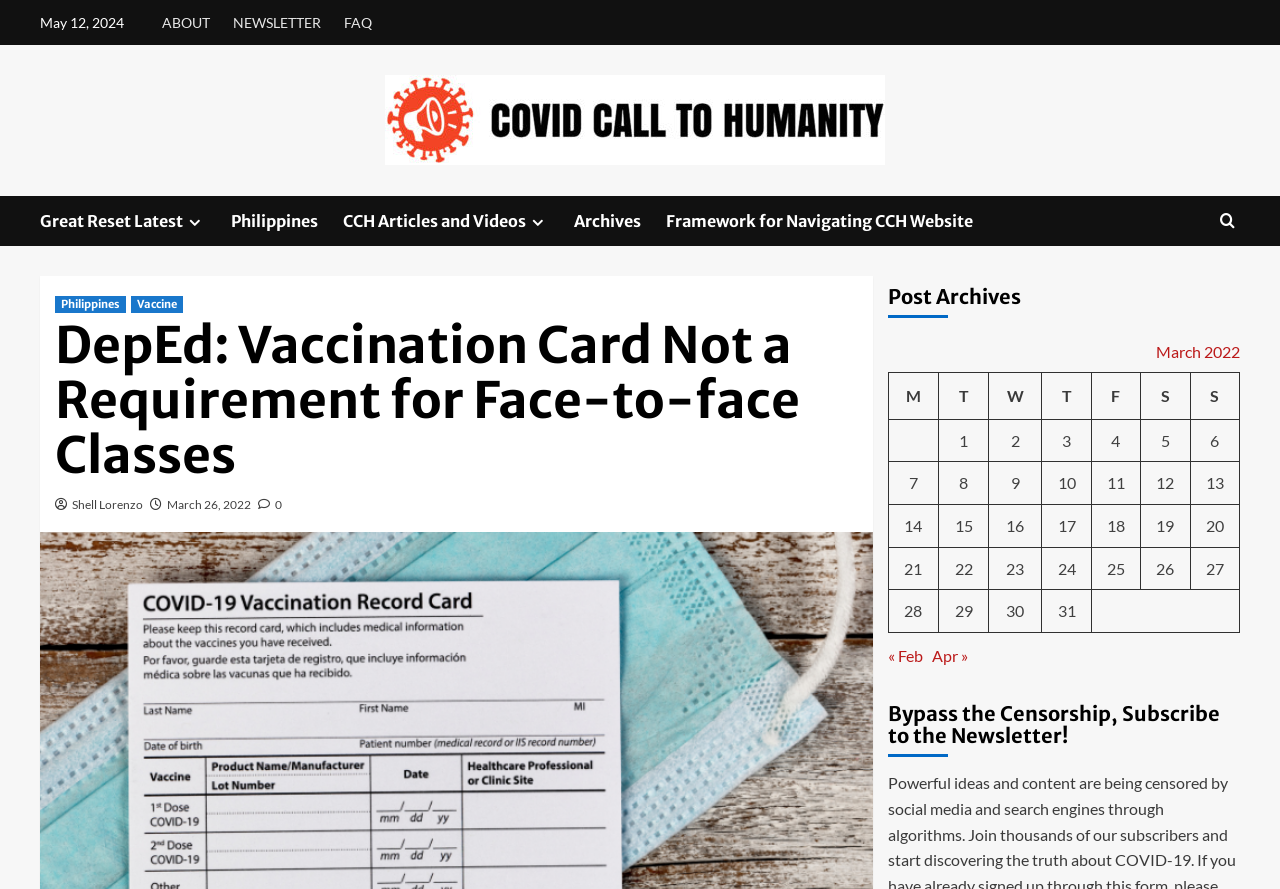From the details in the image, provide a thorough response to the question: What is the category of the post archives?

The category of the post archives can be found by looking at the table element on the webpage, which is labeled as 'March 2022'. This is the category under which the post archives are organized.